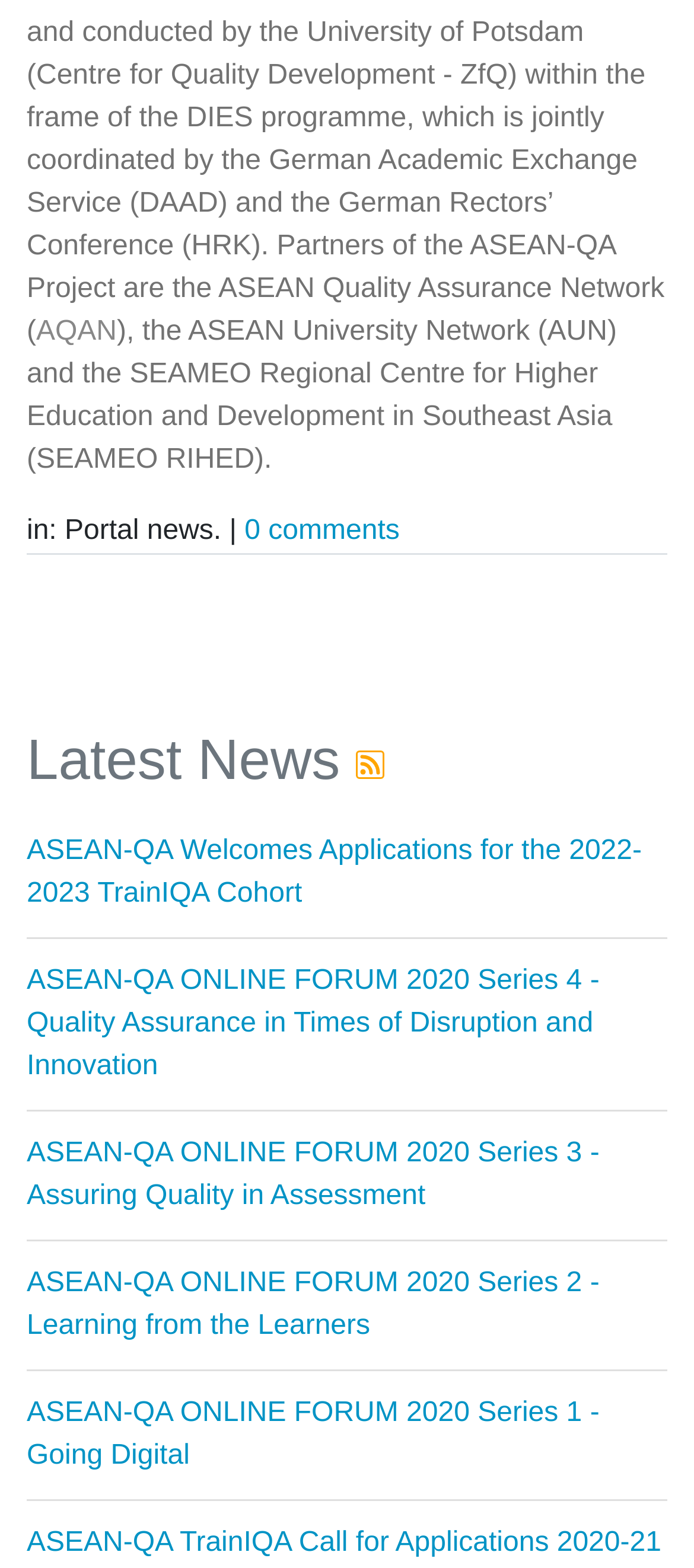Please identify the bounding box coordinates of the element that needs to be clicked to execute the following command: "Check the comments on the current news". Provide the bounding box using four float numbers between 0 and 1, formatted as [left, top, right, bottom].

[0.352, 0.329, 0.576, 0.348]